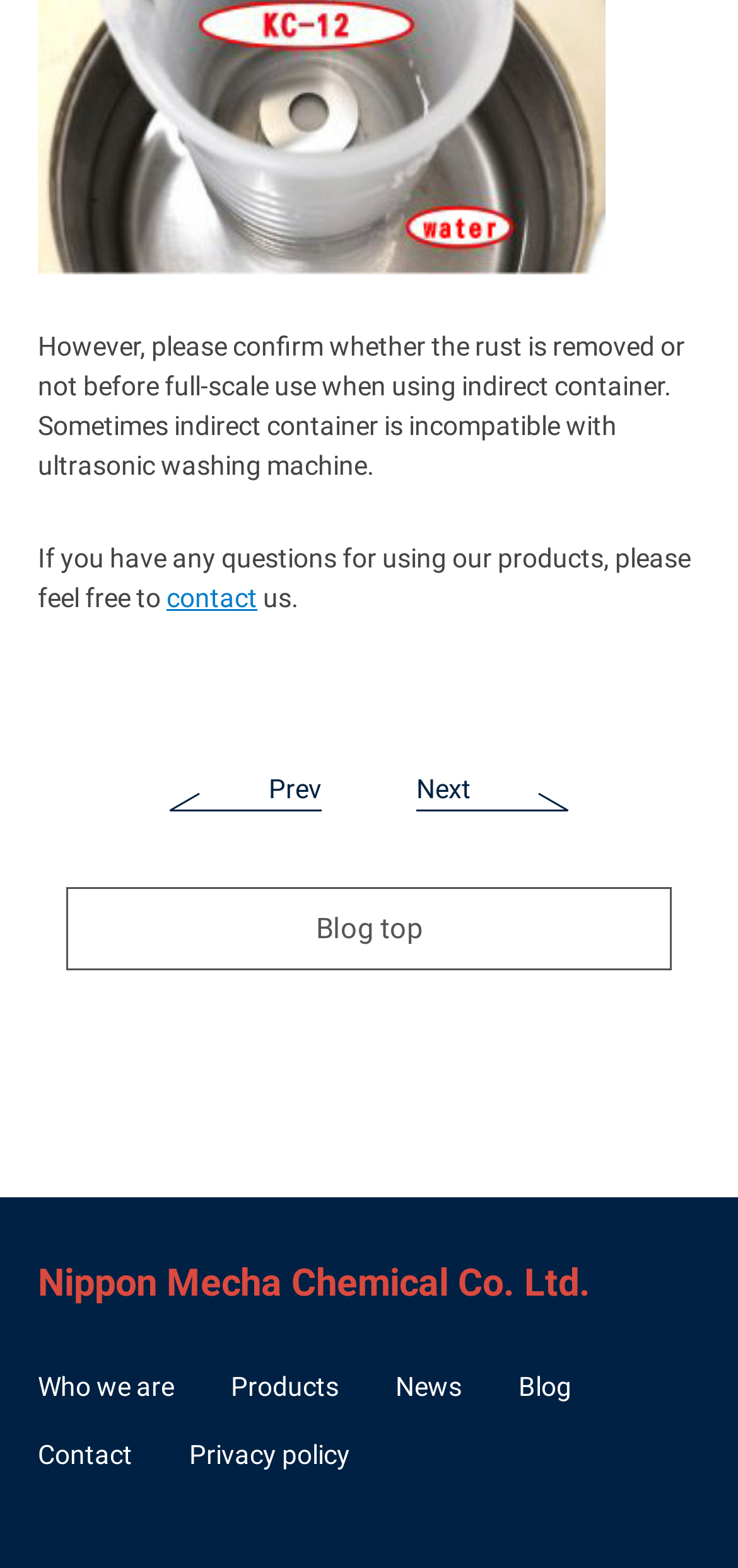Given the element description: "Privacy policy", predict the bounding box coordinates of the UI element it refers to, using four float numbers between 0 and 1, i.e., [left, top, right, bottom].

[0.256, 0.919, 0.474, 0.938]